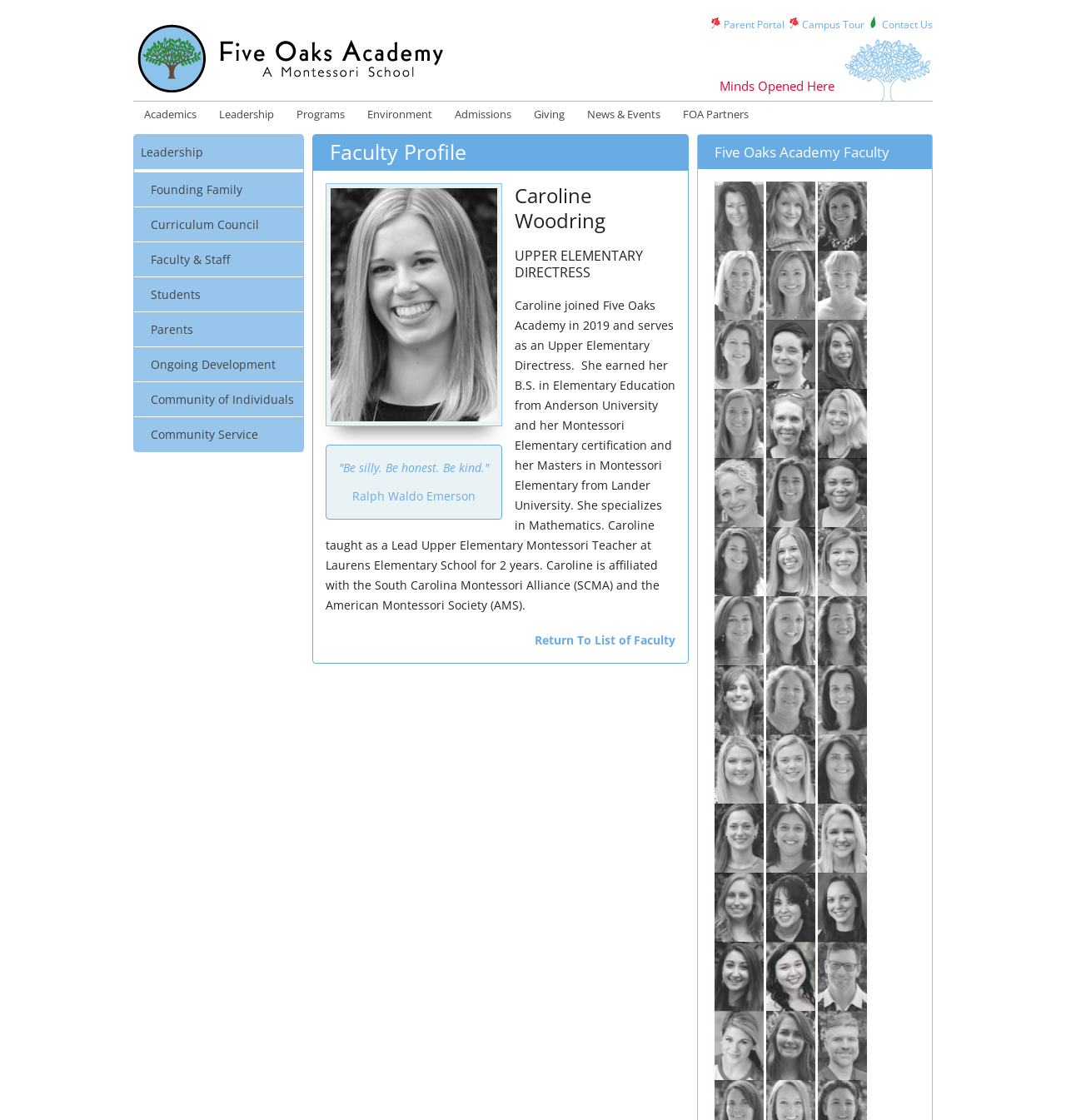What is the quote mentioned on the page? Based on the screenshot, please respond with a single word or phrase.

Be silly. Be honest. Be kind.